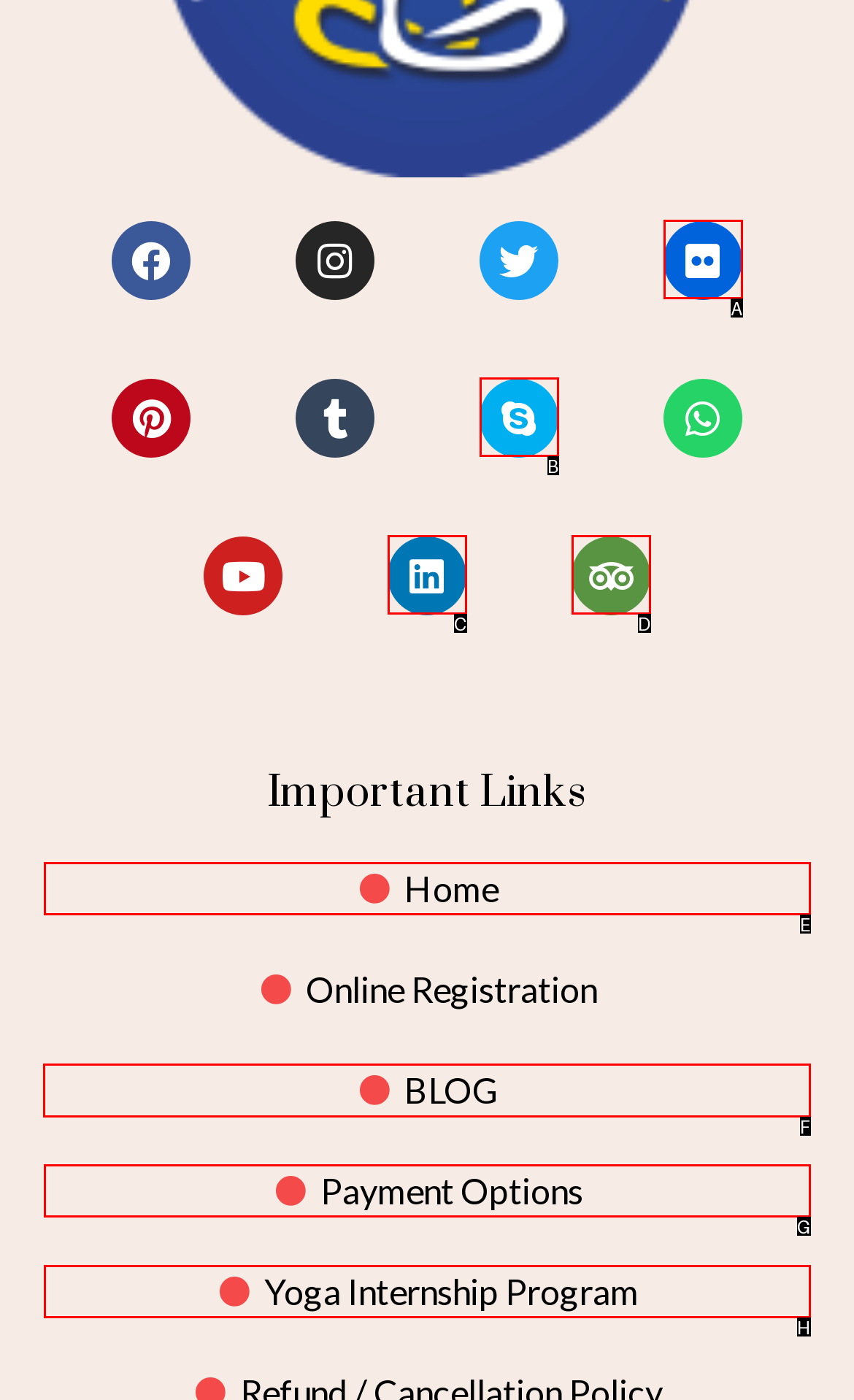Identify the correct UI element to click on to achieve the task: View blog. Provide the letter of the appropriate element directly from the available choices.

F